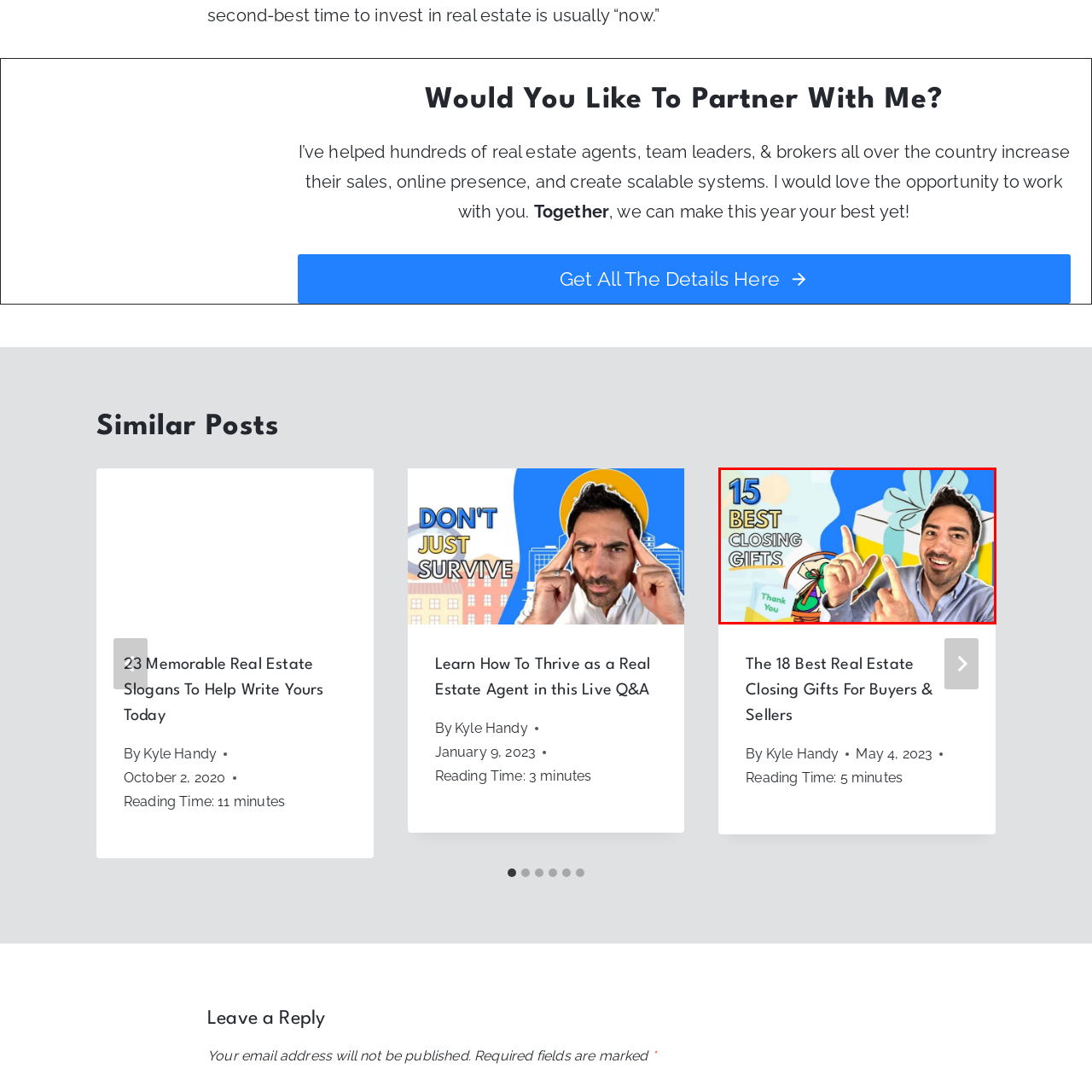Please provide a comprehensive description of the image that is enclosed within the red boundary.

The image features a cheerful man enthusiastically presenting the title "15 Best Closing Gifts." He gestures with both hands, emphasizing his message while showcasing a bright and inviting background. The backdrop includes elements that suggest gift-giving, such as a large, colorful gift box adorned with a ribbon, alongside a smaller gift with a "Thank You" note. This lively graphic not only highlights the theme of thoughtful gifts for new homeowners but also creates an engaging atmosphere, suggesting that the content focuses on valuable ideas to enhance the closing experience in real estate.